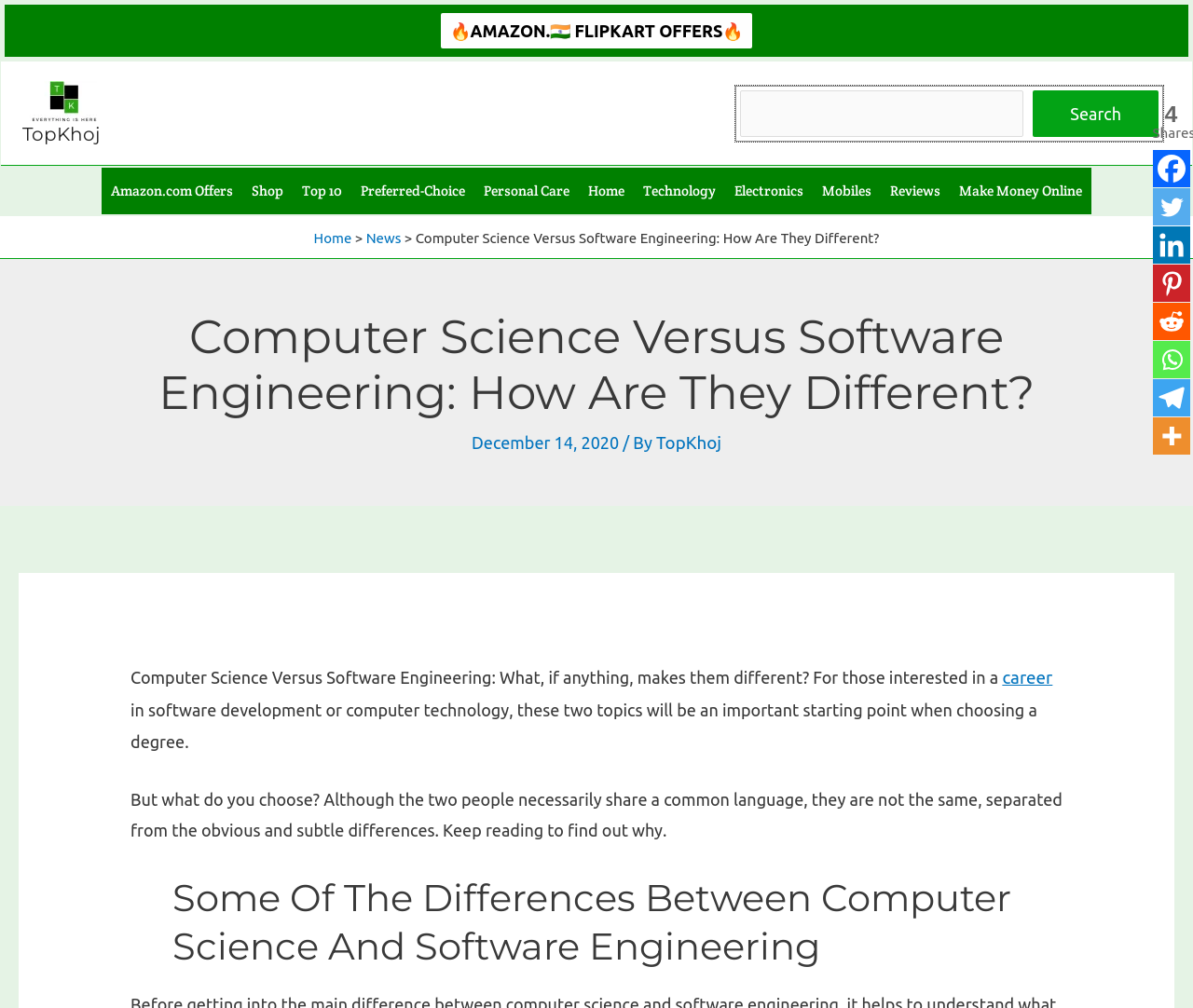Bounding box coordinates are given in the format (top-left x, top-left y, bottom-right x, bottom-right y). All values should be floating point numbers between 0 and 1. Provide the bounding box coordinate for the UI element described as: parent_node: 4 title="More"

[0.967, 0.437, 0.998, 0.474]